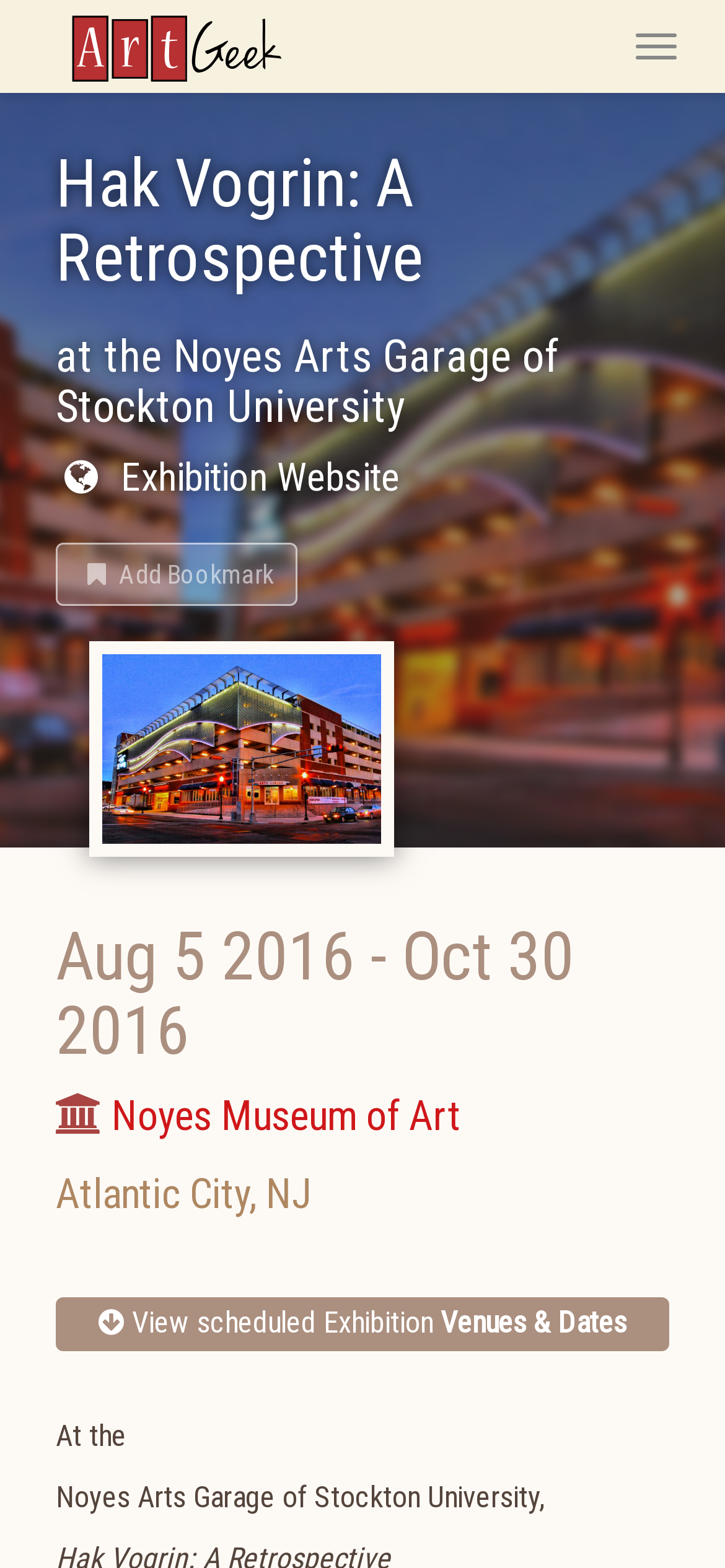What is the name of the exhibition?
Carefully analyze the image and provide a thorough answer to the question.

The name of the exhibition can be found in the heading element with the text 'Hak Vogrin: A Retrospective' which is located at the top of the webpage.